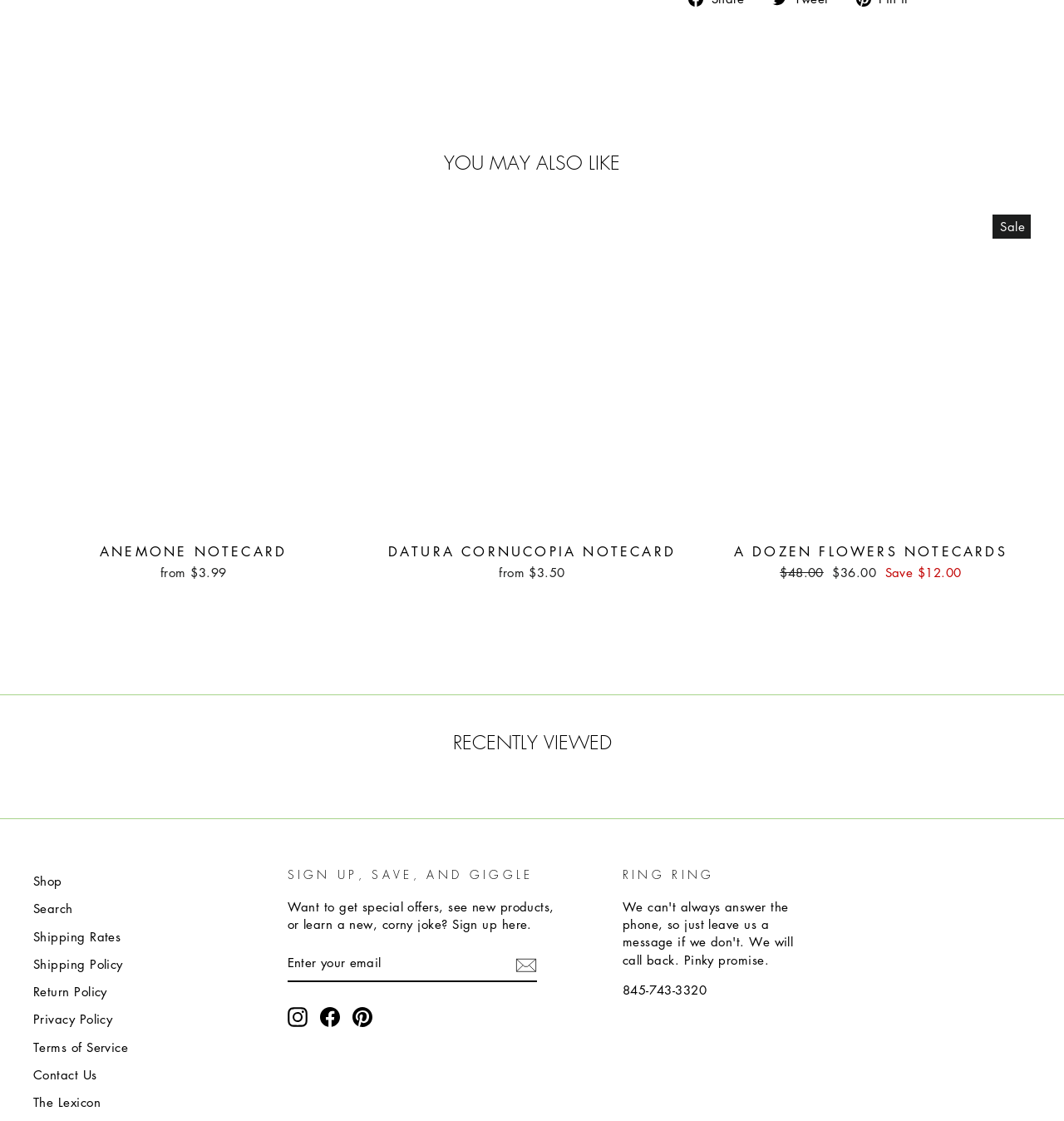Please give the bounding box coordinates of the area that should be clicked to fulfill the following instruction: "View Lilybranch's Anenome Notecard". The coordinates should be in the format of four float numbers from 0 to 1, i.e., [left, top, right, bottom].

[0.031, 0.192, 0.332, 0.523]